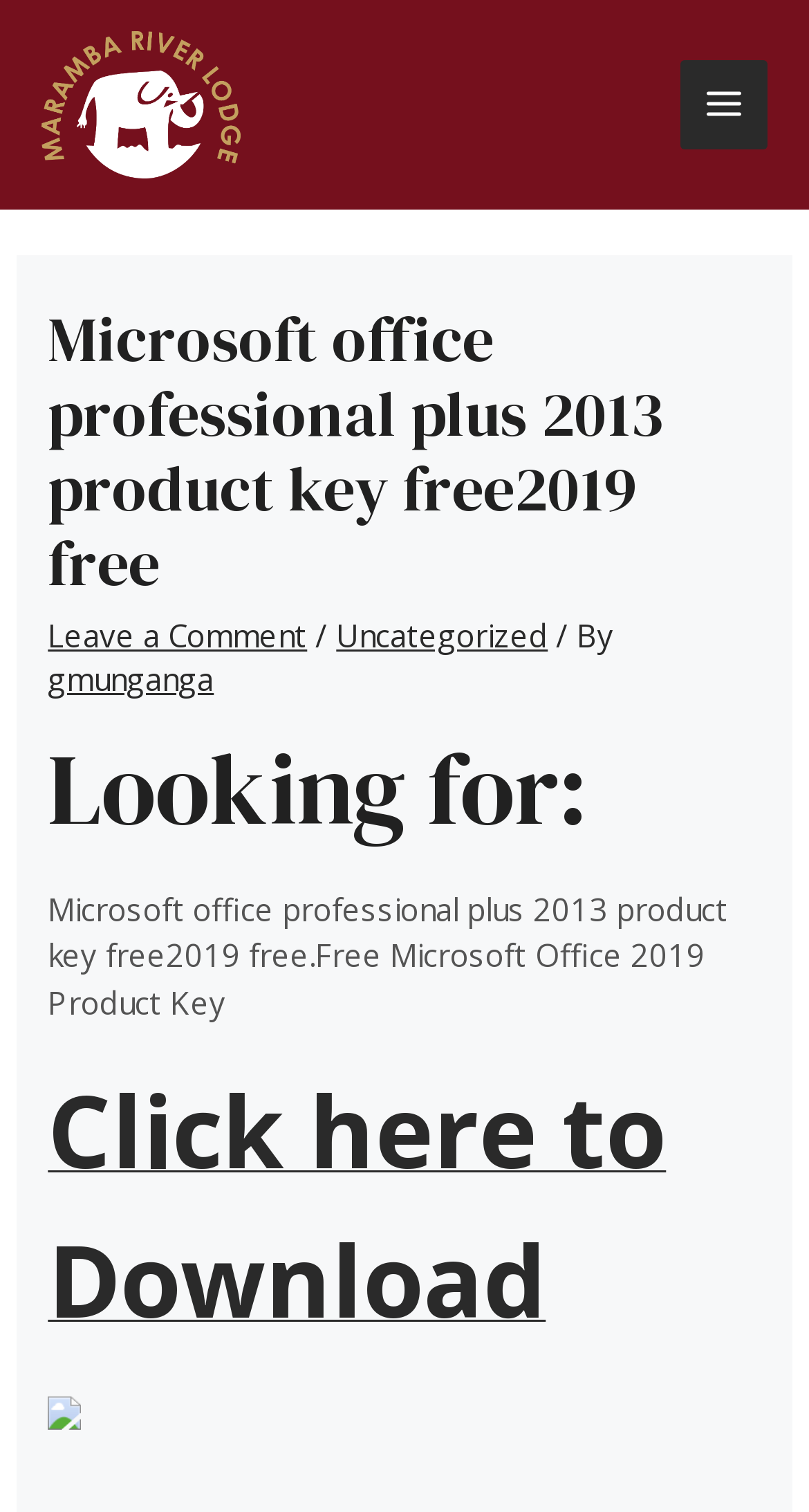Who is the author of the webpage content? Look at the image and give a one-word or short phrase answer.

gmunganga